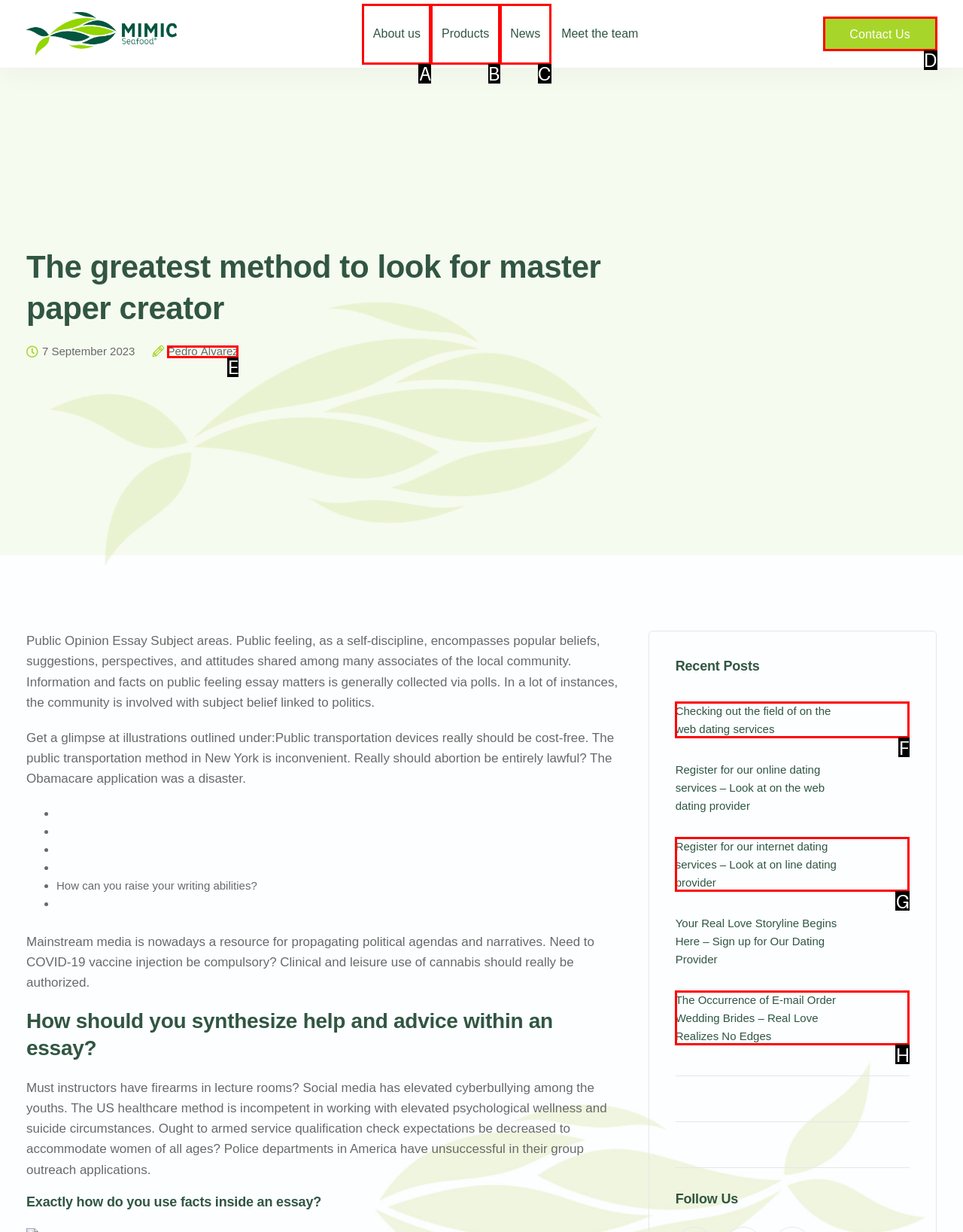Determine which option matches the element description: Pedro Álvarez
Reply with the letter of the appropriate option from the options provided.

E